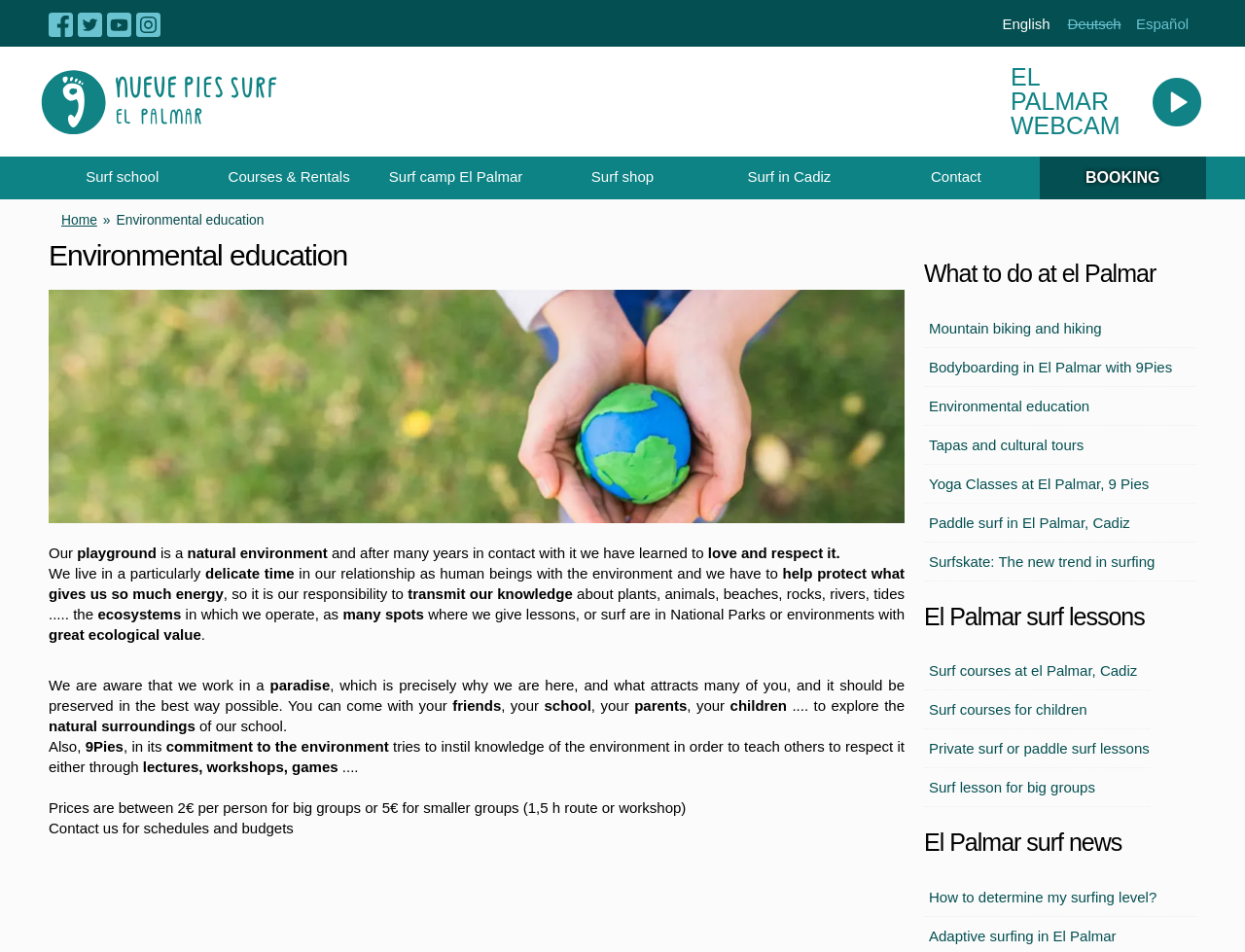Find the bounding box coordinates for the area that must be clicked to perform this action: "Book a surf lesson".

[0.835, 0.164, 0.969, 0.209]